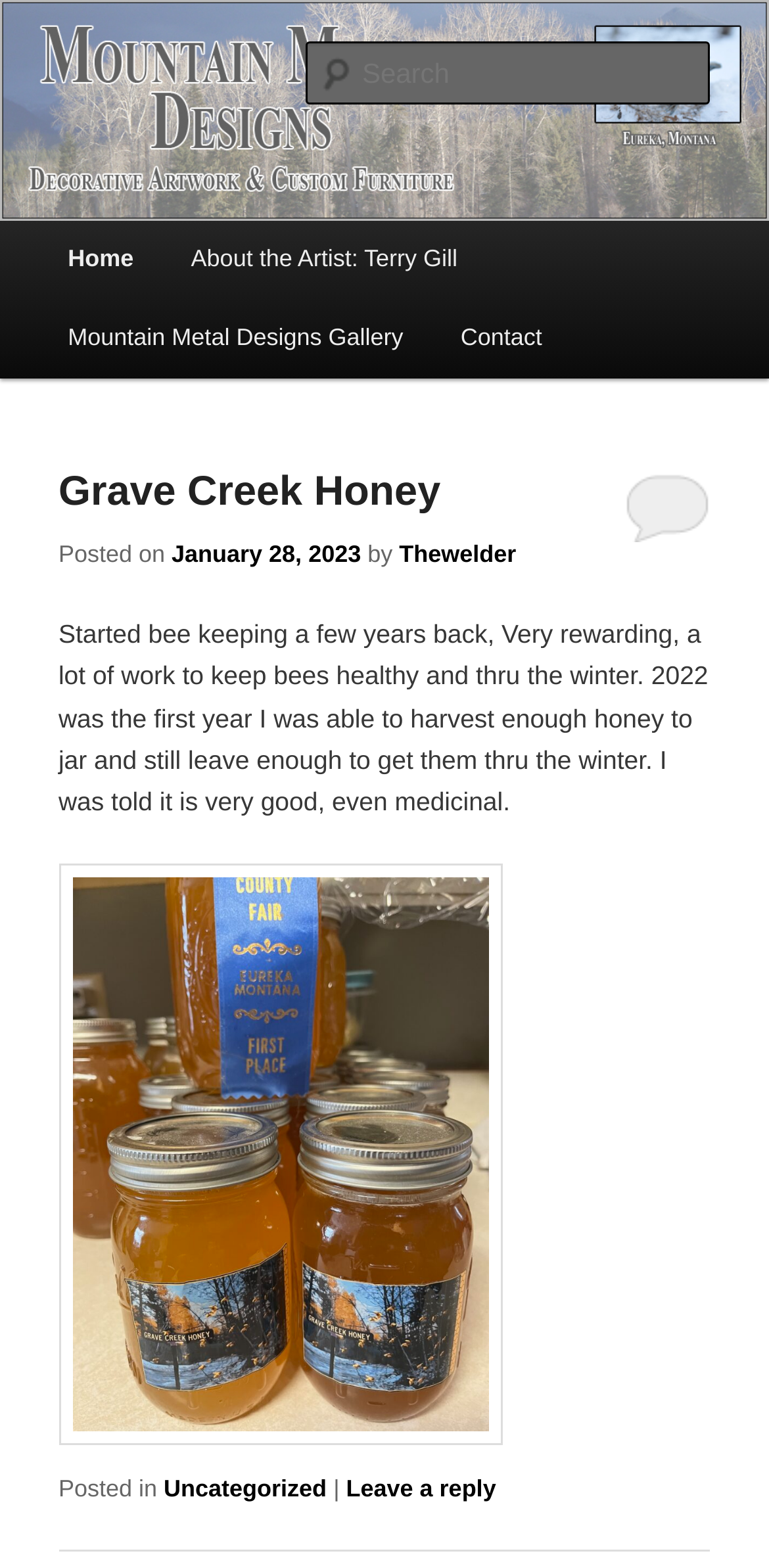What is the title of the latest article?
Give a detailed response to the question by analyzing the screenshot.

The title of the latest article can be found in the heading element within the article section, which reads 'Grave Creek Honey'. This is the first article on the page, indicating it is the latest one.